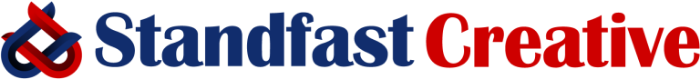Respond to the following question with a brief word or phrase:
What fields does Standfast Creative provide creative solutions in?

design and marketing